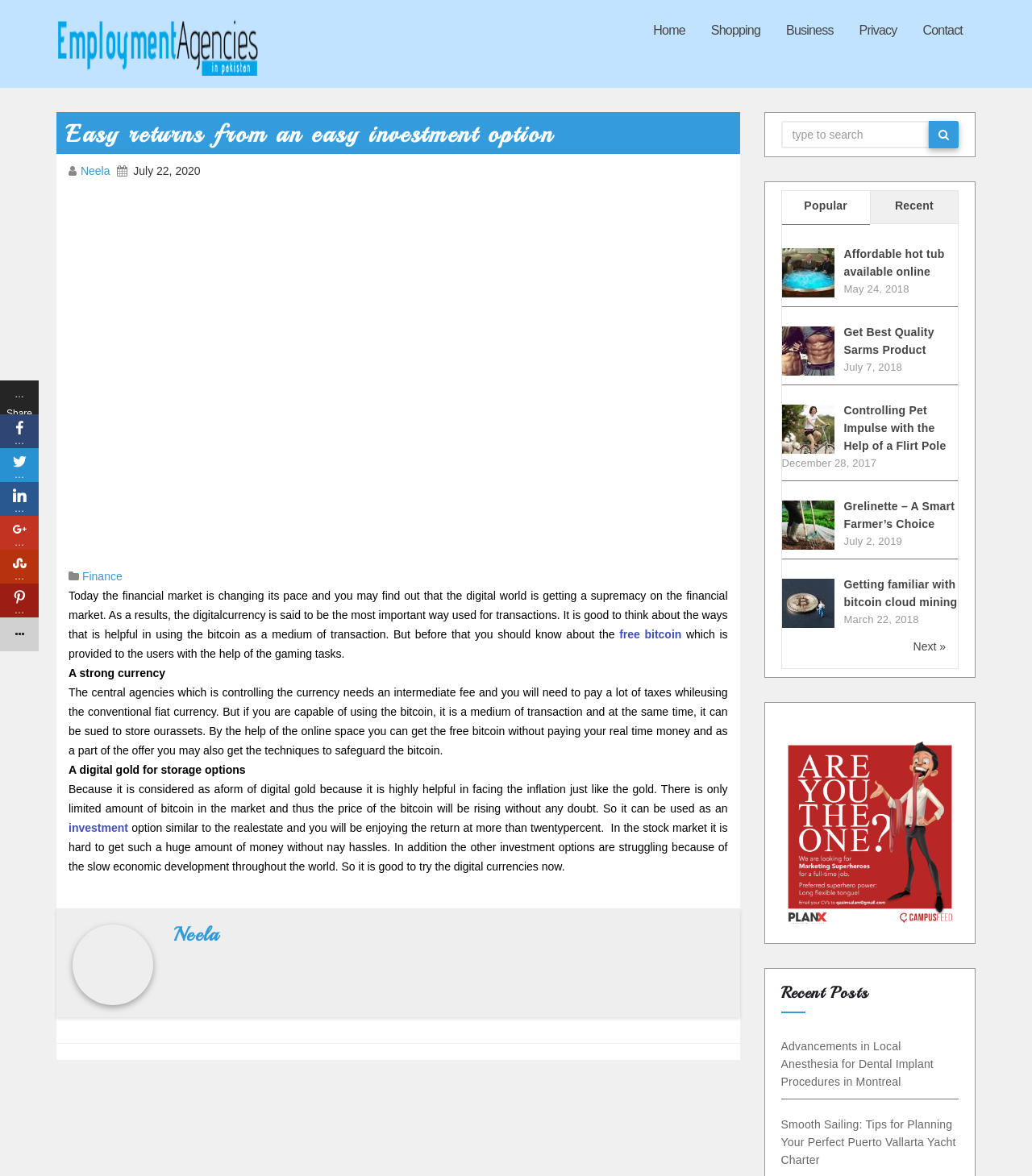What is the purpose of the search bar?
Refer to the image and give a detailed answer to the query.

The search bar is located at the top of the webpage, and it allows users to type and search for specific content or topics.